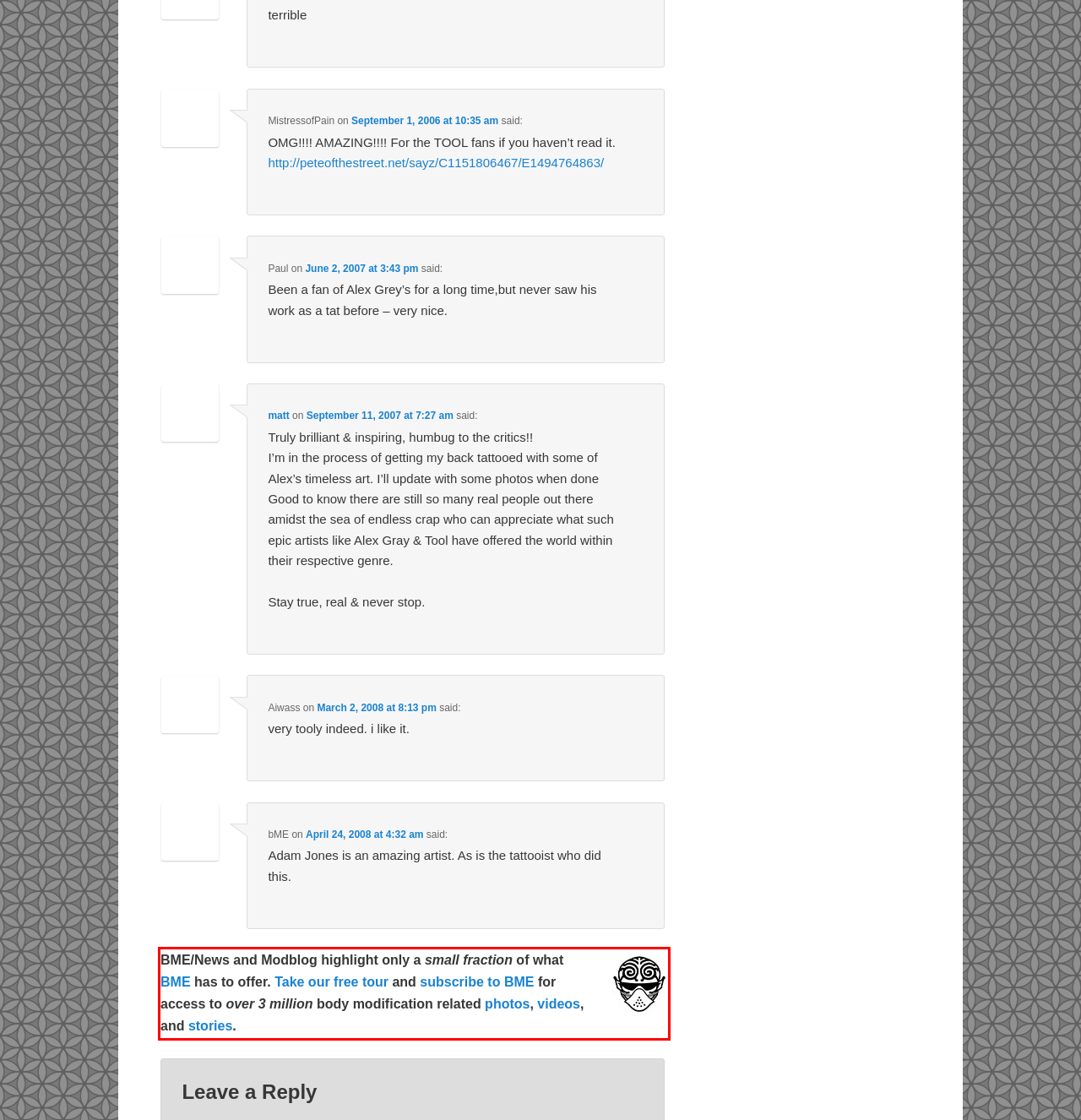Please extract the text content from the UI element enclosed by the red rectangle in the screenshot.

BME/News and Modblog highlight only a small fraction of what BME has to offer. Take our free tour and subscribe to BME for access to over 3 million body modification related photos, videos, and stories.